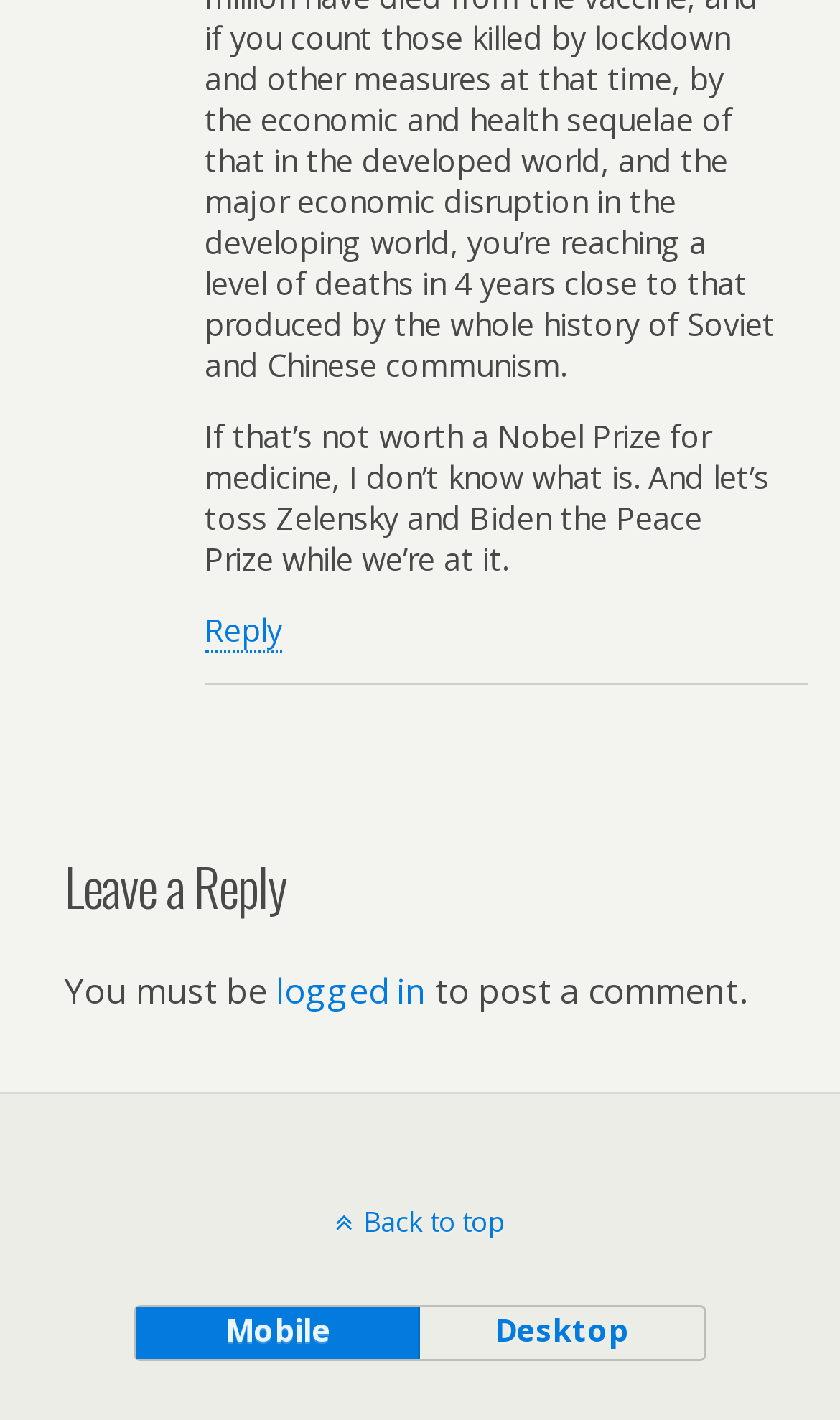Extract the bounding box of the UI element described as: "Back to top".

[0.0, 0.846, 1.0, 0.873]